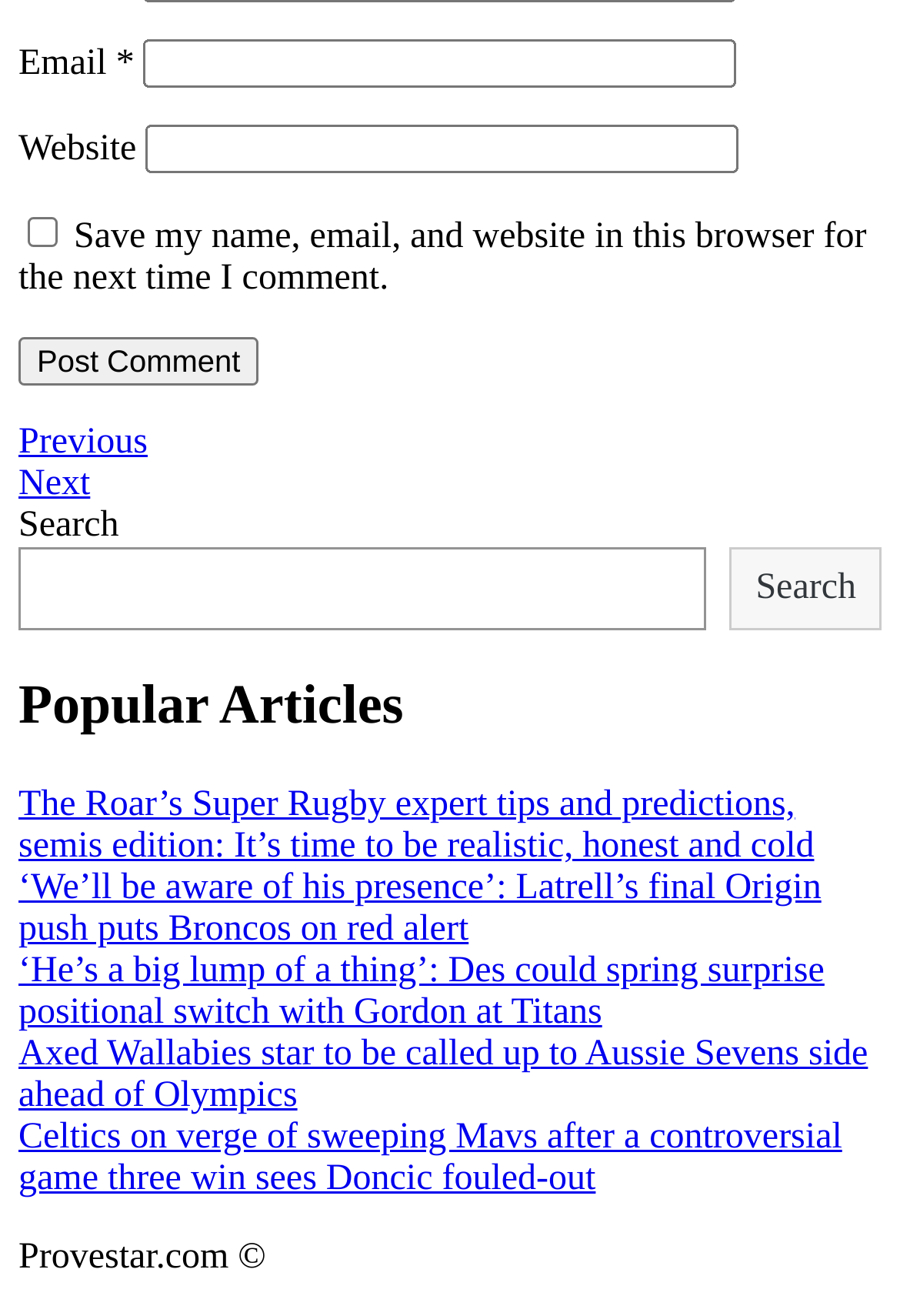Please identify the bounding box coordinates of the element I should click to complete this instruction: 'Enter email address'. The coordinates should be given as four float numbers between 0 and 1, like this: [left, top, right, bottom].

[0.16, 0.03, 0.819, 0.067]